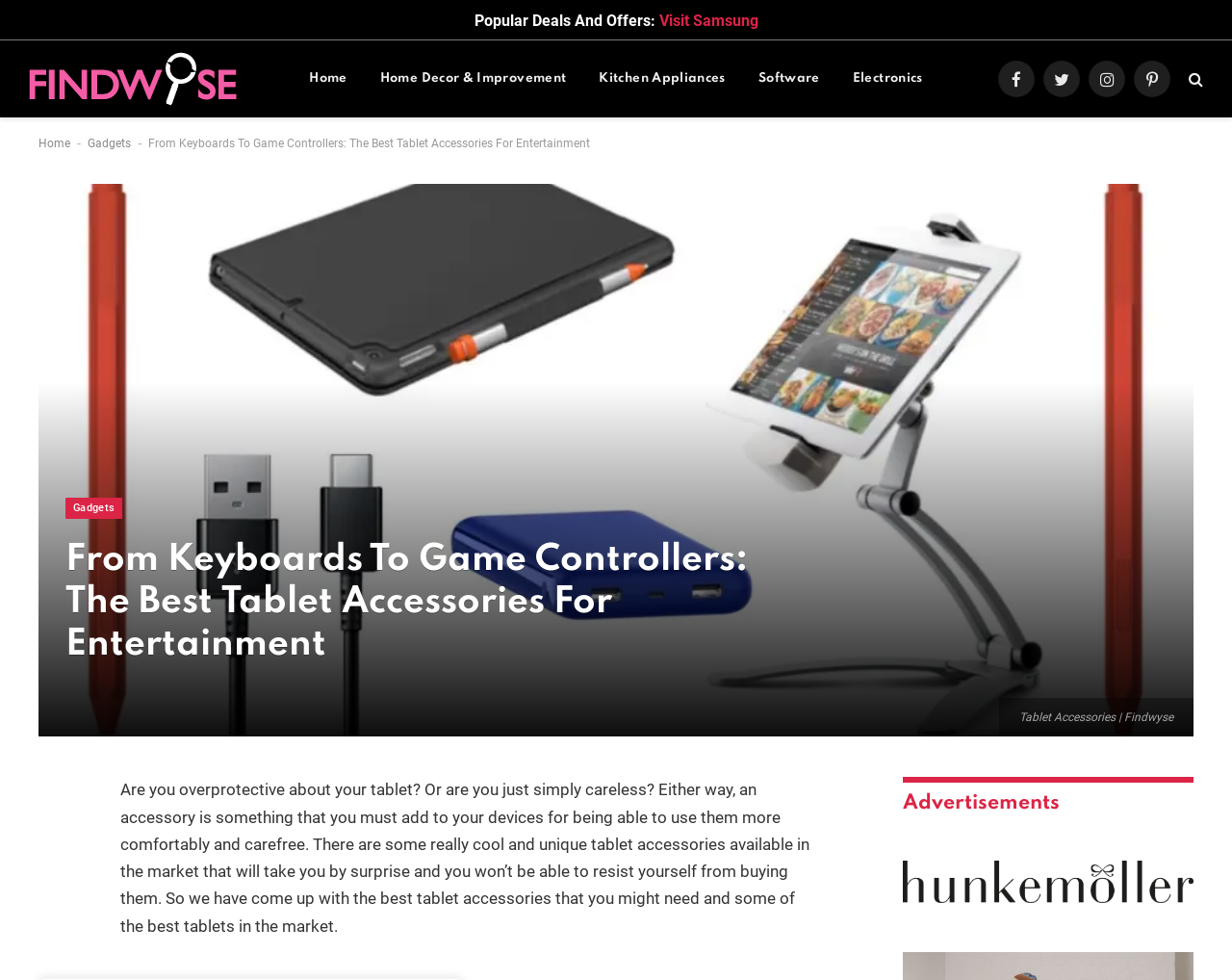Please identify the coordinates of the bounding box that should be clicked to fulfill this instruction: "Share on Facebook".

[0.81, 0.062, 0.84, 0.099]